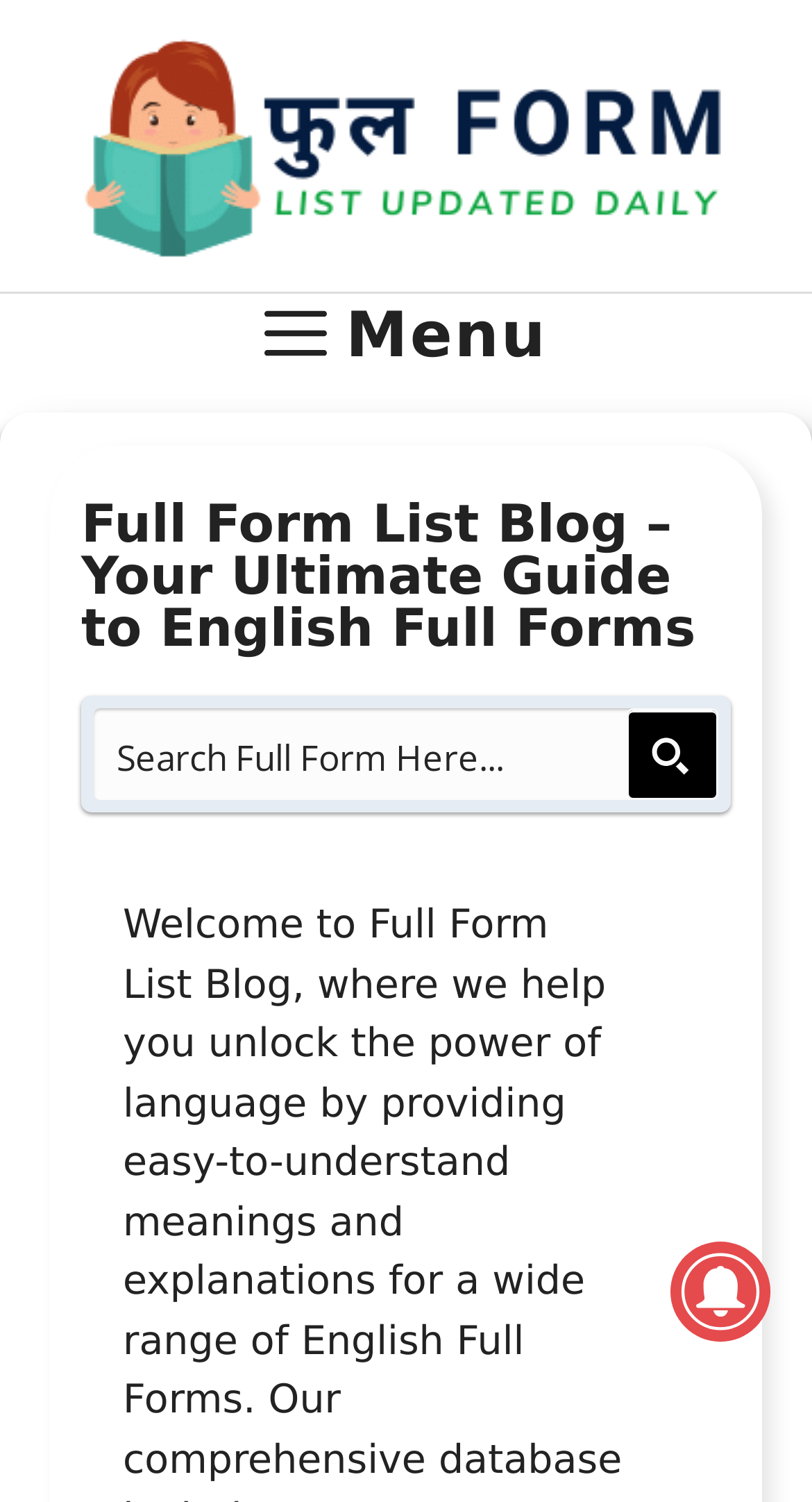What is the position of the search form?
Look at the image and respond with a single word or a short phrase.

Below the menu